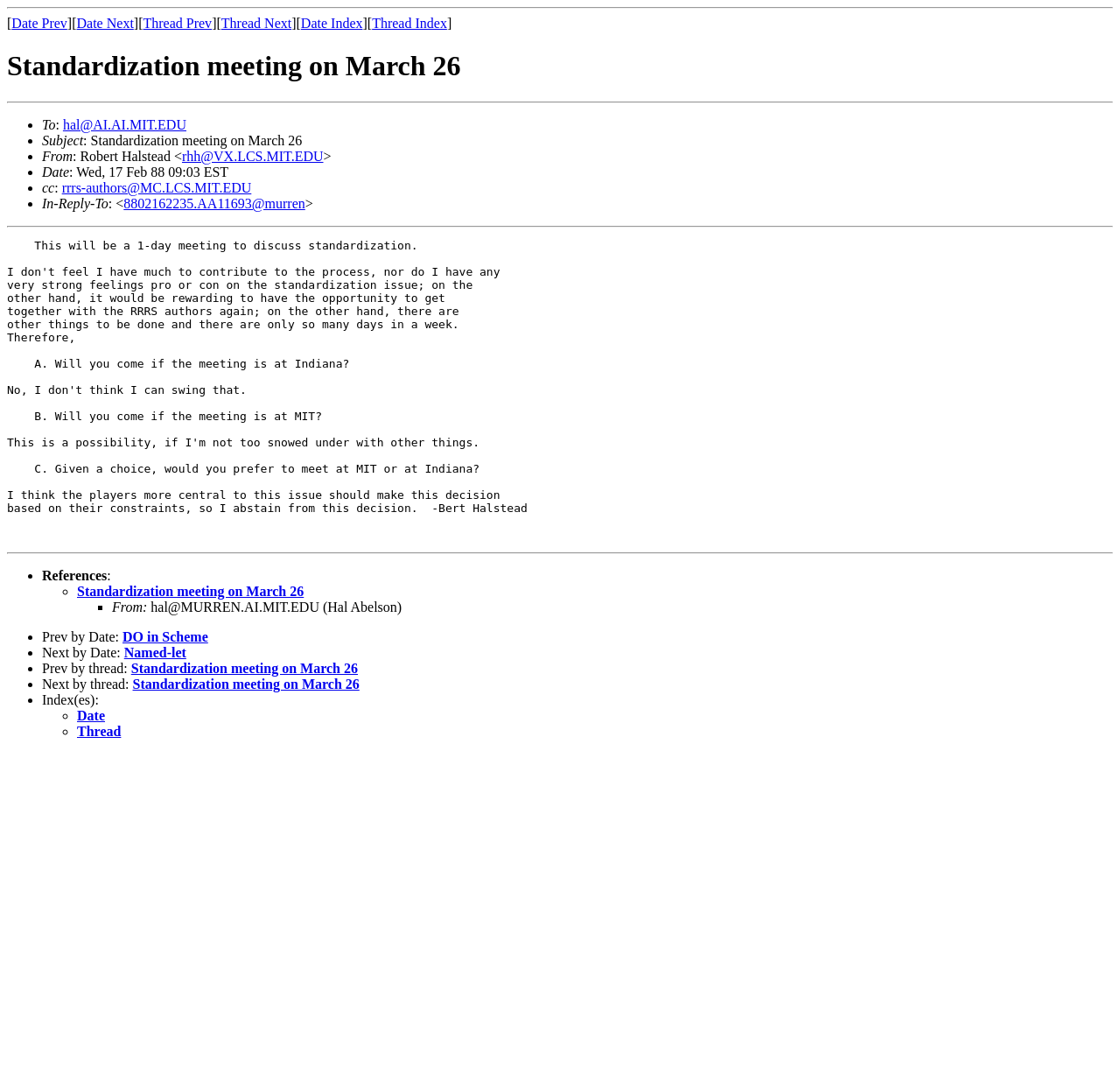What is the subject of the email?
Give a one-word or short phrase answer based on the image.

Standardization meeting on March 26